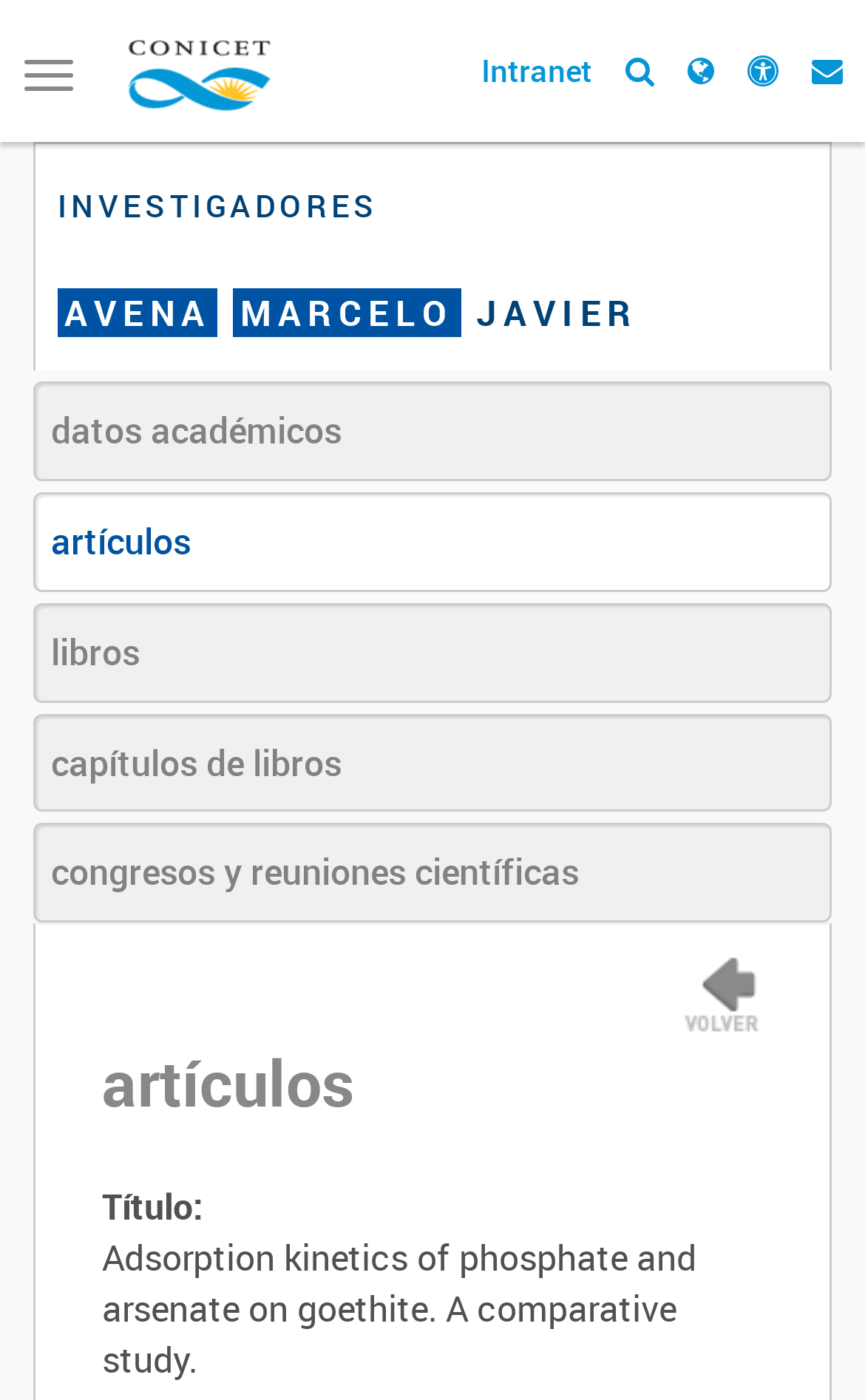Please examine the image and provide a detailed answer to the question: How many icons are present in the top-right corner?

The top-right corner of the webpage contains five icons, which are represented by the Unicode characters '', '', '', '', and an empty icon.